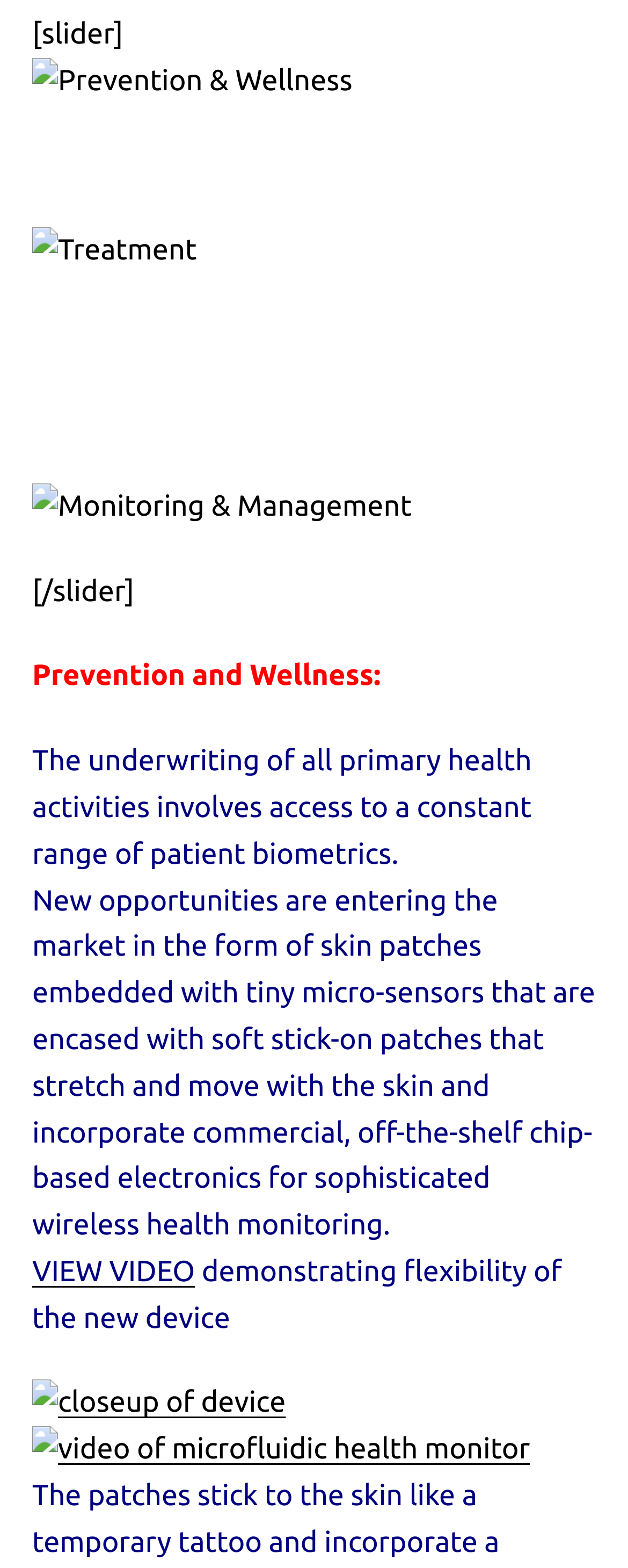What is the main topic of this webpage? Based on the image, give a response in one word or a short phrase.

Health monitoring